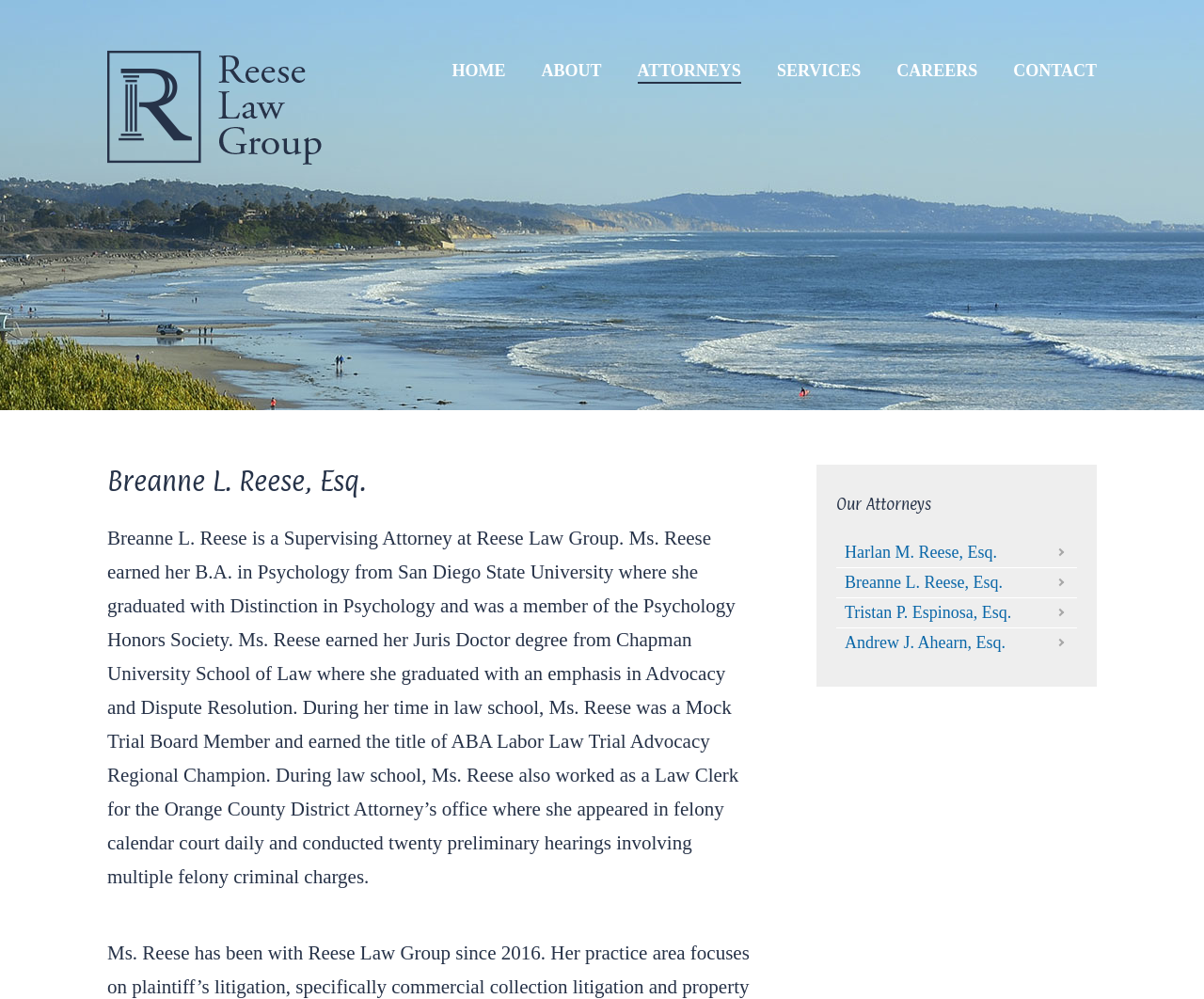Could you determine the bounding box coordinates of the clickable element to complete the instruction: "Go to the ATTORNEYS page"? Provide the coordinates as four float numbers between 0 and 1, i.e., [left, top, right, bottom].

[0.529, 0.059, 0.616, 0.084]